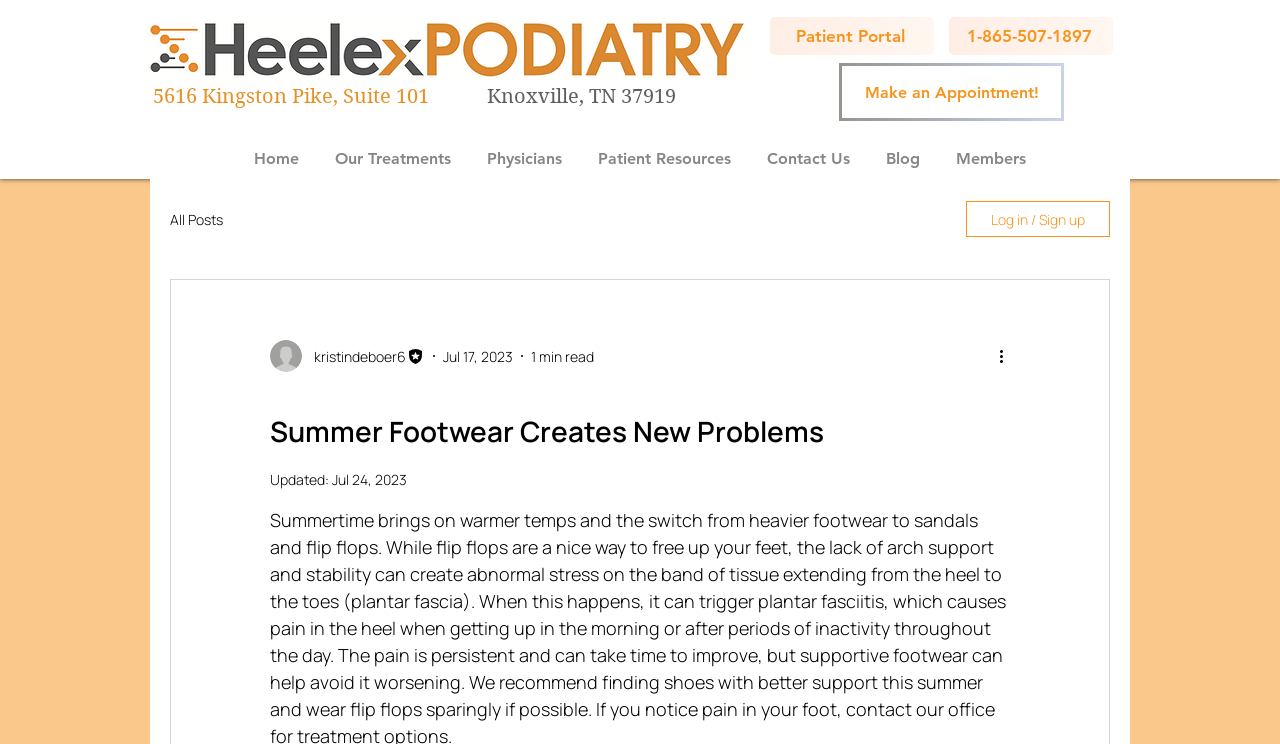Pinpoint the bounding box coordinates of the area that should be clicked to complete the following instruction: "Click the 'Home' link". The coordinates must be given as four float numbers between 0 and 1, i.e., [left, top, right, bottom].

None